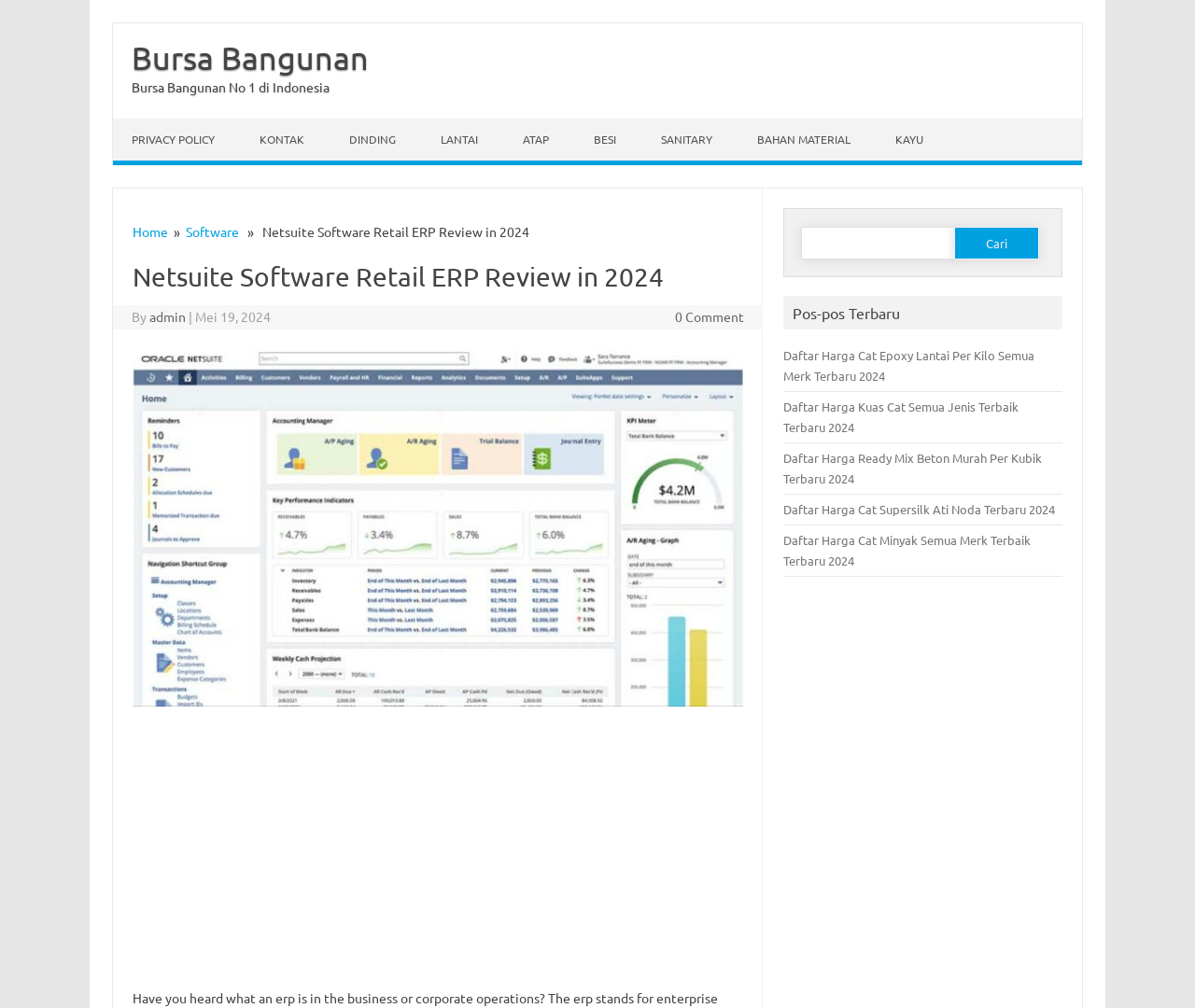Generate the main heading text from the webpage.

Netsuite Software Retail ERP Review in 2024